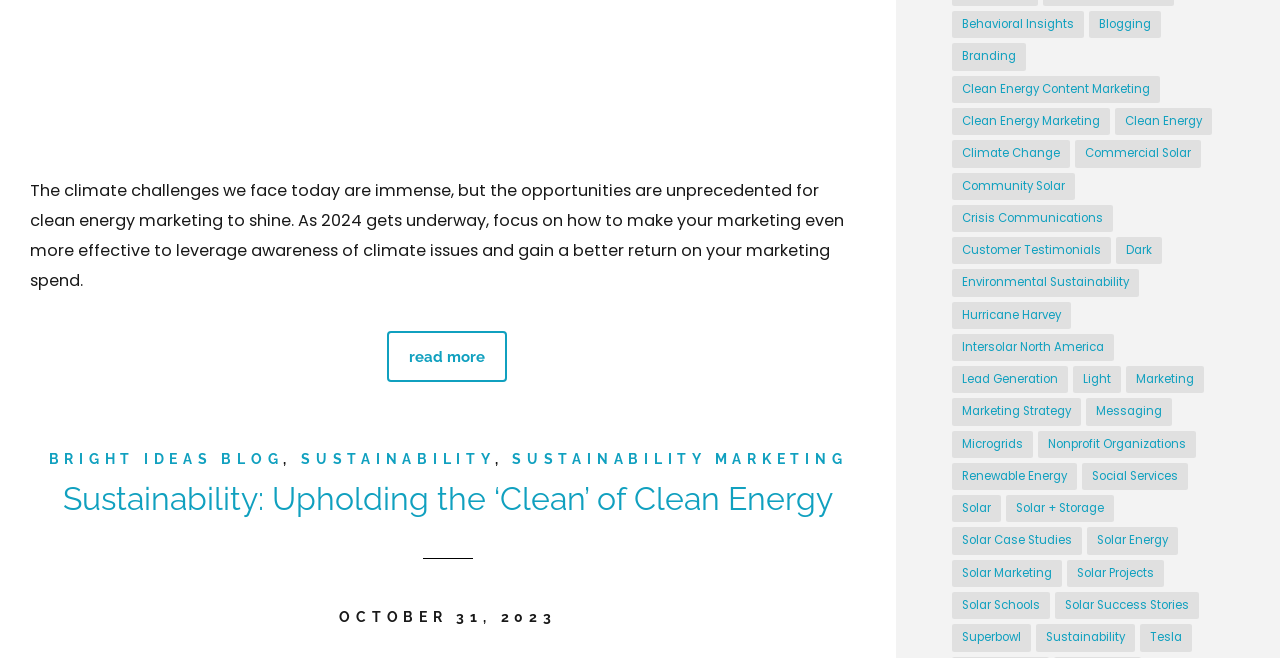Please locate the bounding box coordinates of the element that should be clicked to achieve the given instruction: "Click on 'Sustainability: Upholding the ‘Clean’ of Clean Energy'".

[0.049, 0.729, 0.651, 0.785]